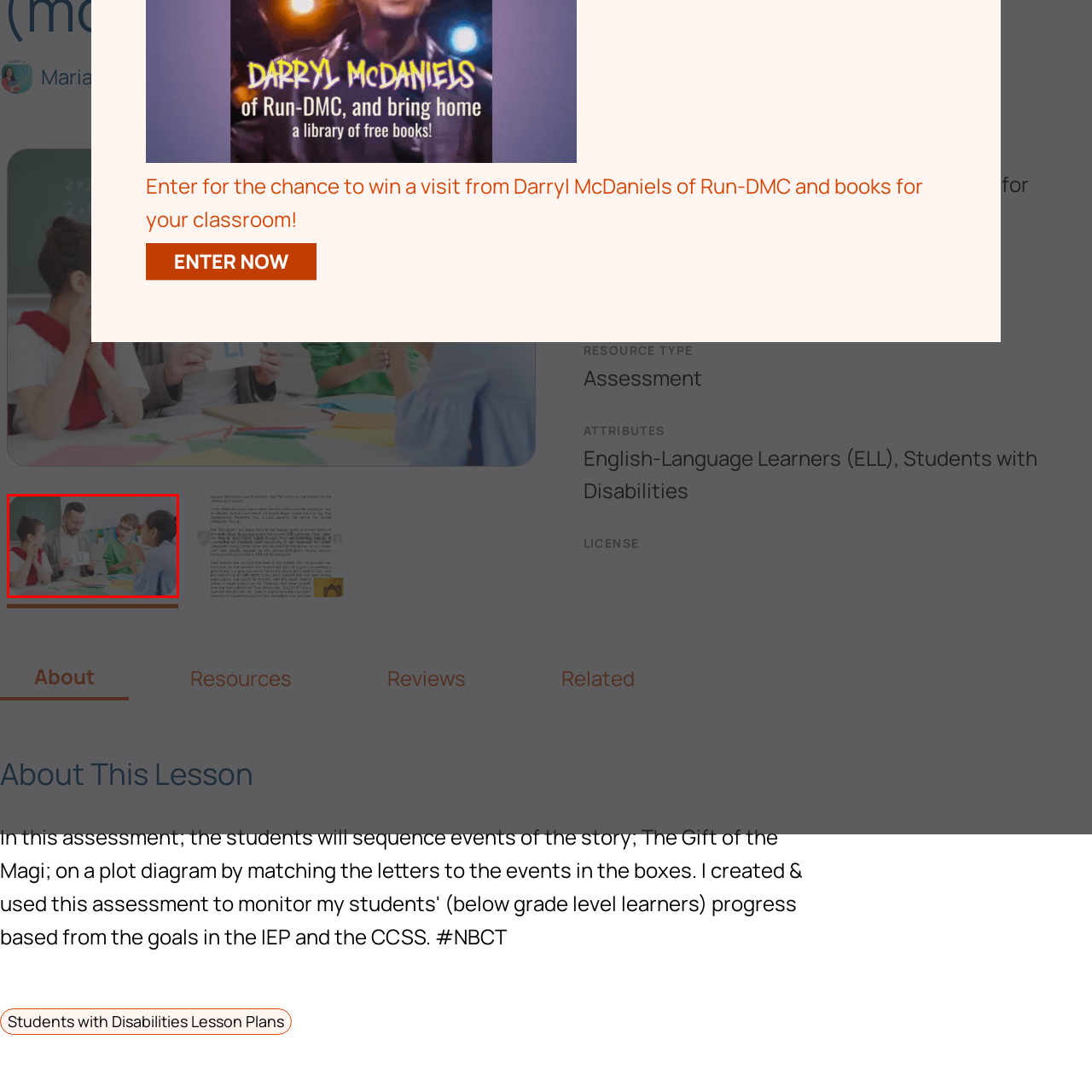Explain the image in the red bounding box with extensive details.

In a lively classroom setting, a teacher engages with a group of students gathered around a table. The teacher, dressed in a grey blazer over a white shirt, holds up a flashcard displaying the letter "U," facilitating a learning activity. The students, including a girl with braided hair in a red sweater and two boys wearing glasses, attentively focus on the teacher, displaying expressions of curiosity and excitement. Brightly colored papers and supplies are scattered on the table, emphasizing the interactive and creative nature of the lesson. The background features a green chalkboard partially filled with numbers, hinting at an academic environment dedicated to learning and exploration.